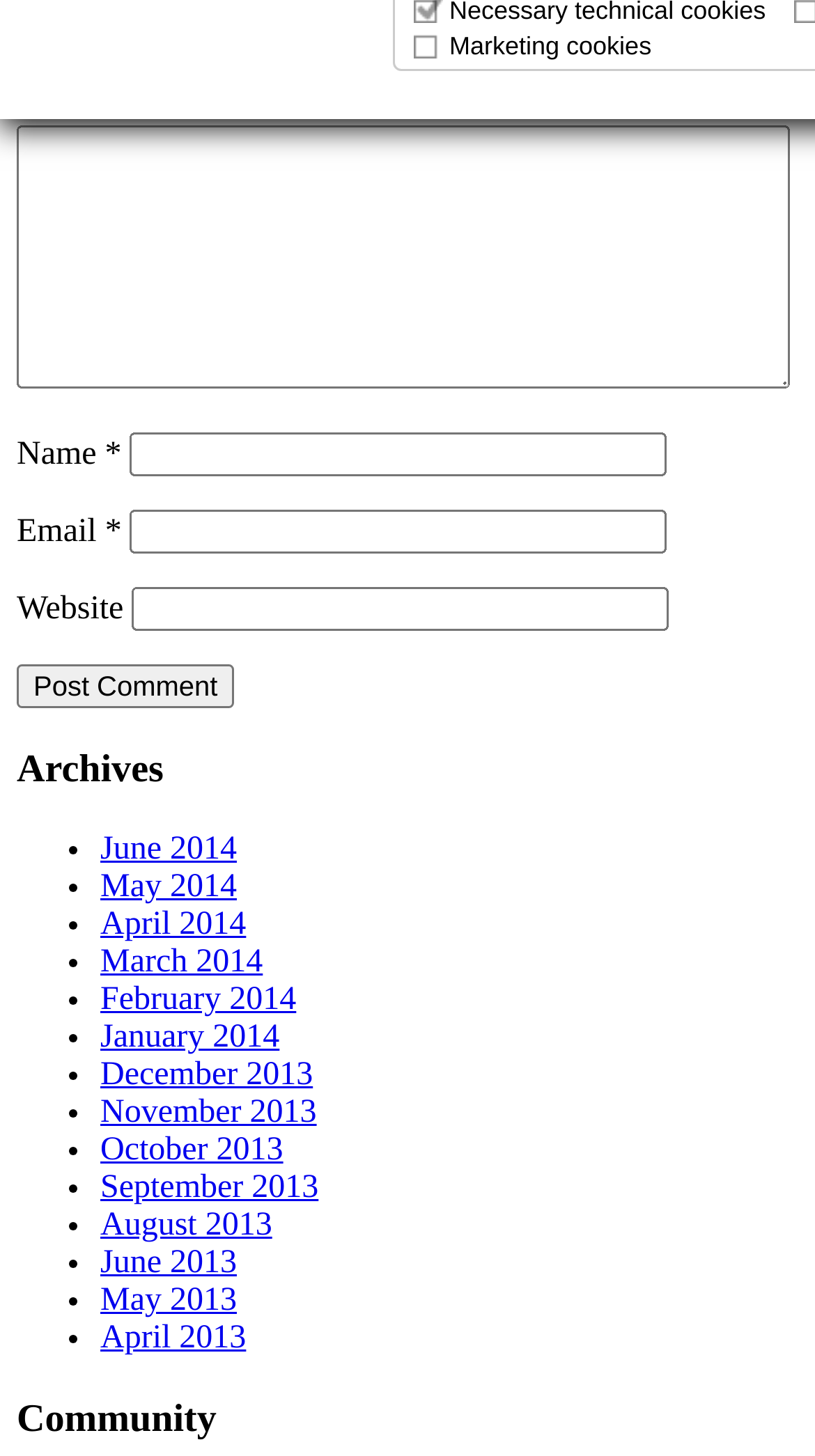Please provide the bounding box coordinates for the UI element as described: "parent_node: Comment * name="comment"". The coordinates must be four floats between 0 and 1, represented as [left, top, right, bottom].

[0.021, 0.086, 0.974, 0.267]